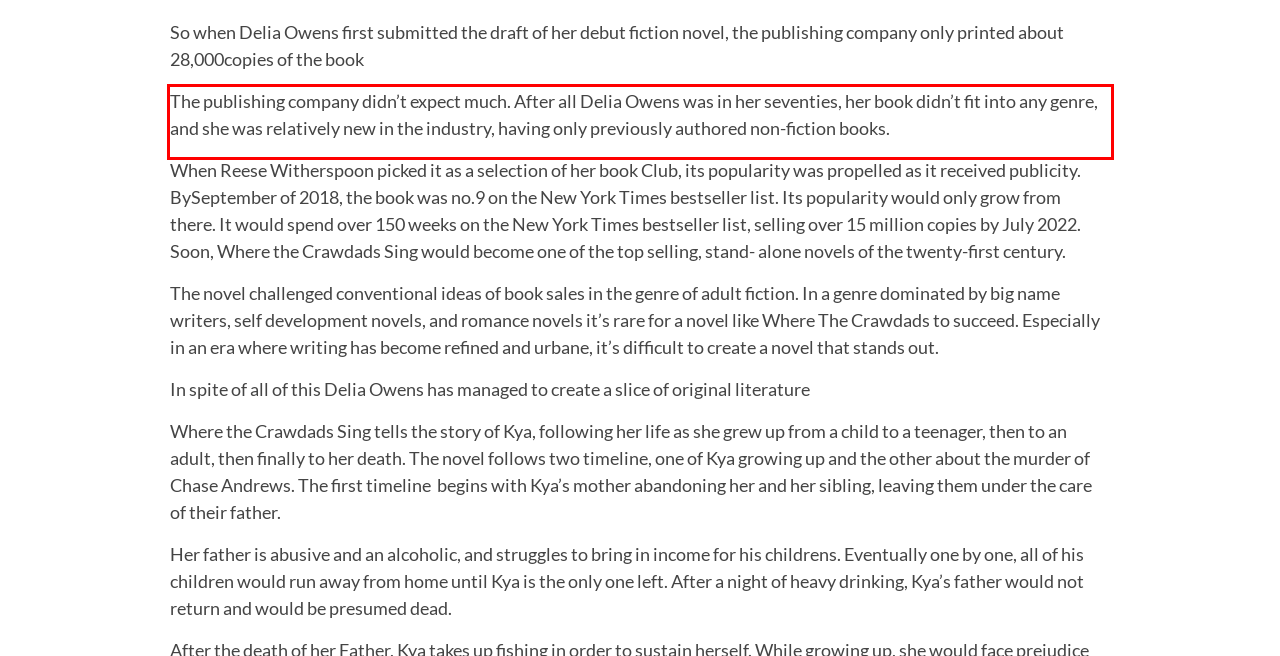Please extract the text content within the red bounding box on the webpage screenshot using OCR.

The publishing company didn’t expect much. After all Delia Owens was in her seventies, her book didn’t fit into any genre, and she was relatively new in the industry, having only previously authored non-fiction books.